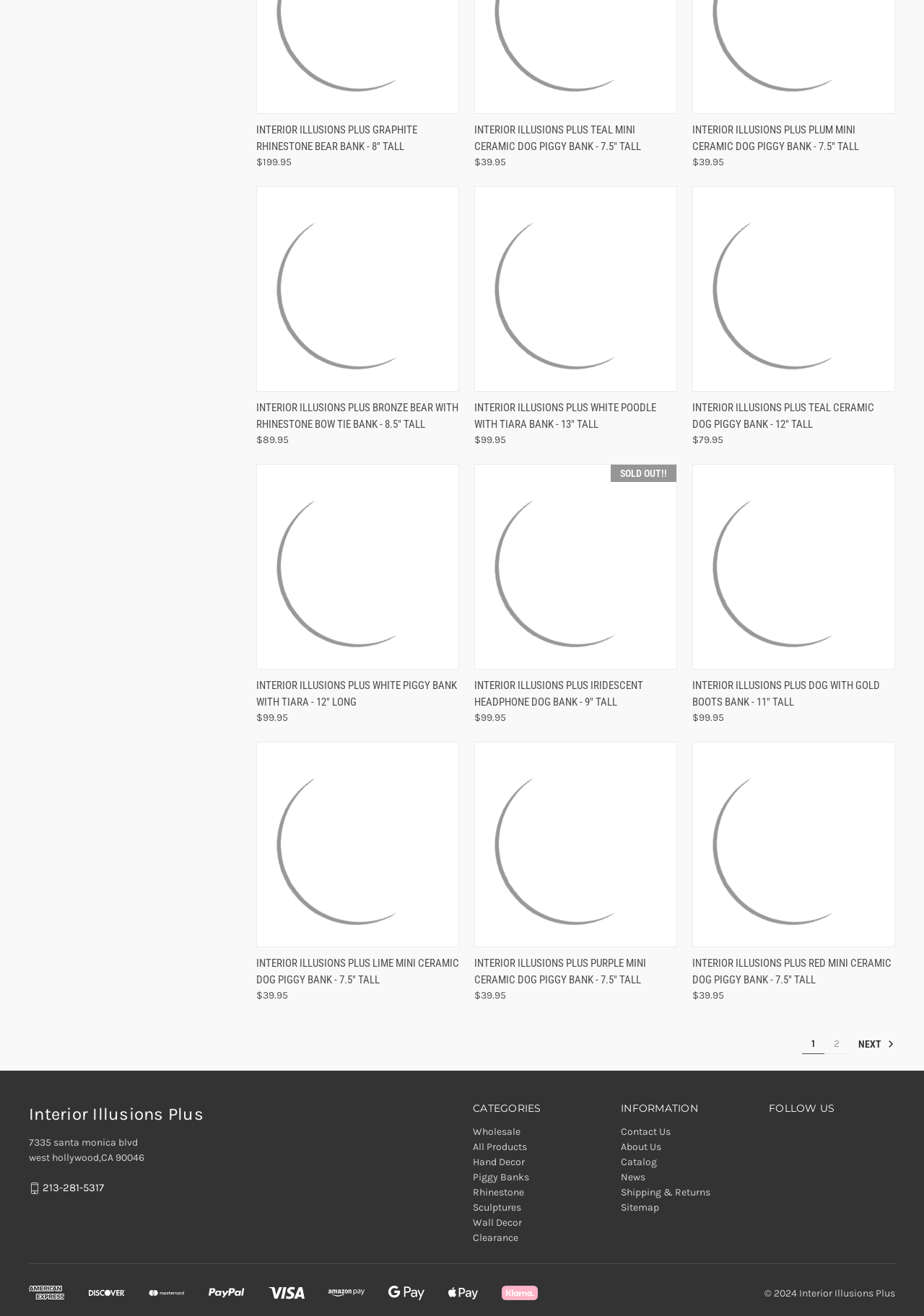Locate the bounding box coordinates of the area where you should click to accomplish the instruction: "Add Interior Illusions Plus Teal Mini Ceramic Dog Piggy Bank to cart".

[0.627, 0.087, 0.732, 0.104]